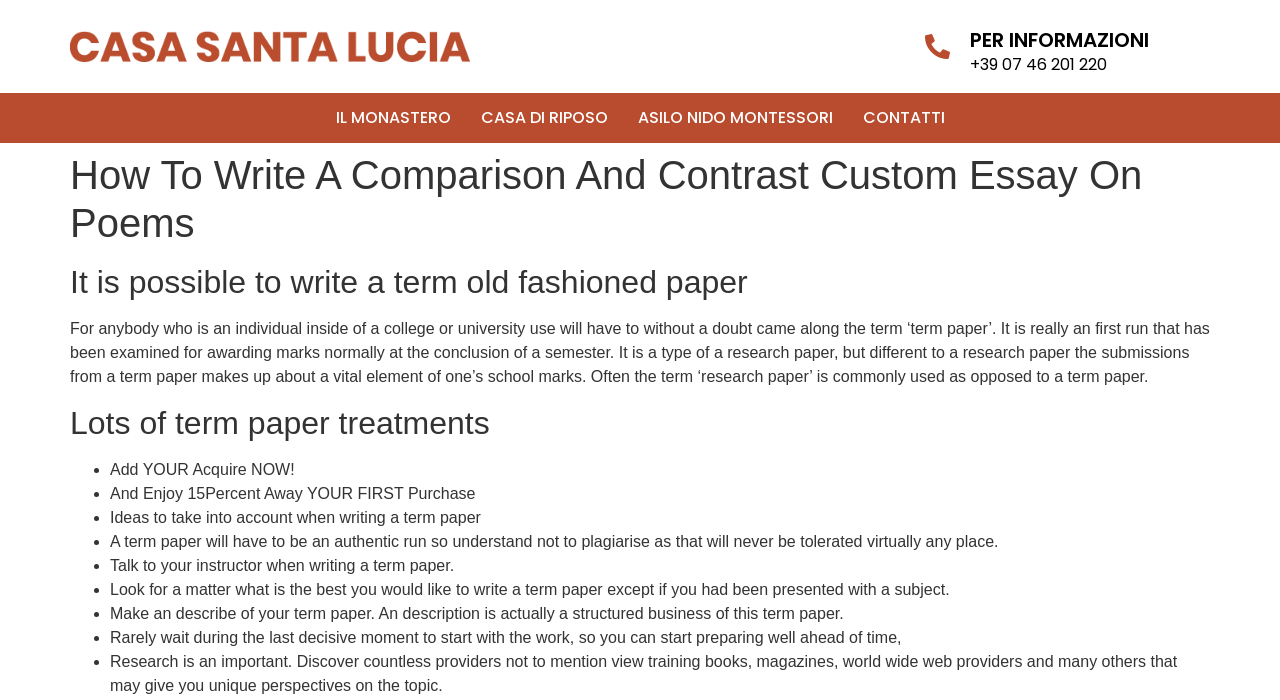What is the consequence of plagiarism in a term paper?
Give a detailed response to the question by analyzing the screenshot.

According to the text 'A term paper will have to be an authentic run so understand not to plagiarise as that will never be tolerated virtually any place.', plagiarism is not tolerated in a term paper, and it is essential to ensure that the work is original and authentic.